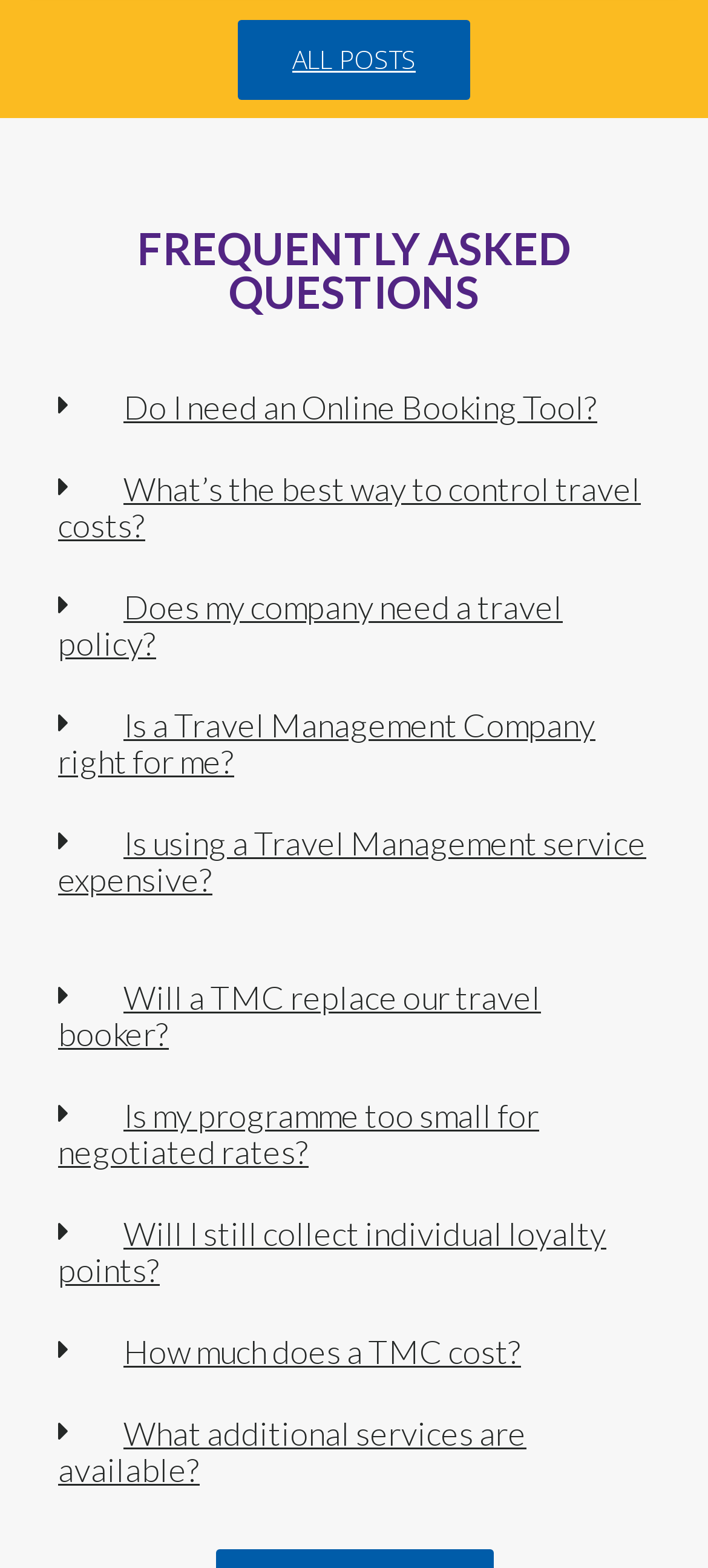From the screenshot, find the bounding box of the UI element matching this description: "ALL POSTS". Supply the bounding box coordinates in the form [left, top, right, bottom], each a float between 0 and 1.

[0.336, 0.013, 0.664, 0.064]